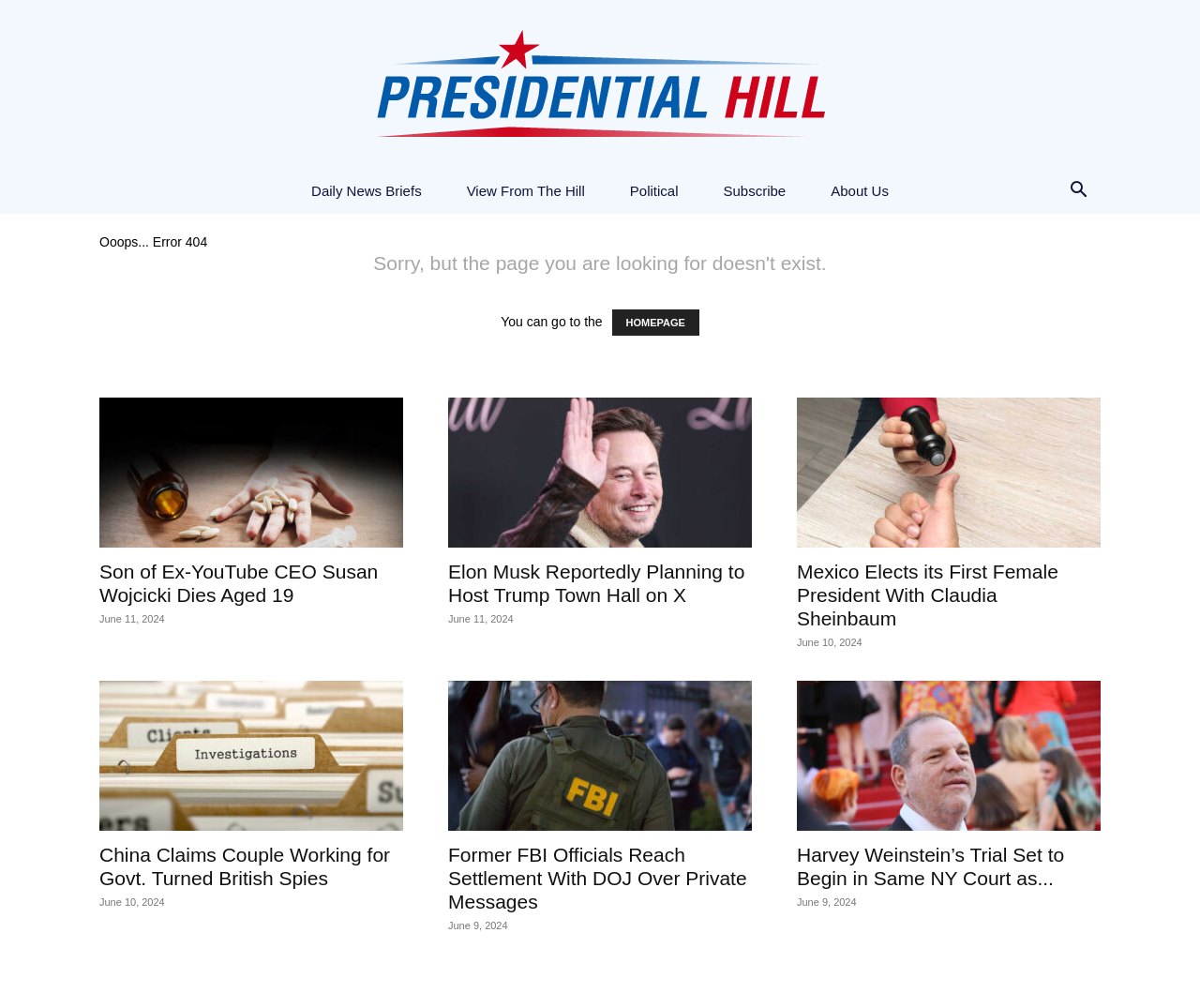Please identify the bounding box coordinates of the element's region that I should click in order to complete the following instruction: "read news about Son of Ex-YouTube CEO Susan Wojcicki". The bounding box coordinates consist of four float numbers between 0 and 1, i.e., [left, top, right, bottom].

[0.083, 0.394, 0.336, 0.543]